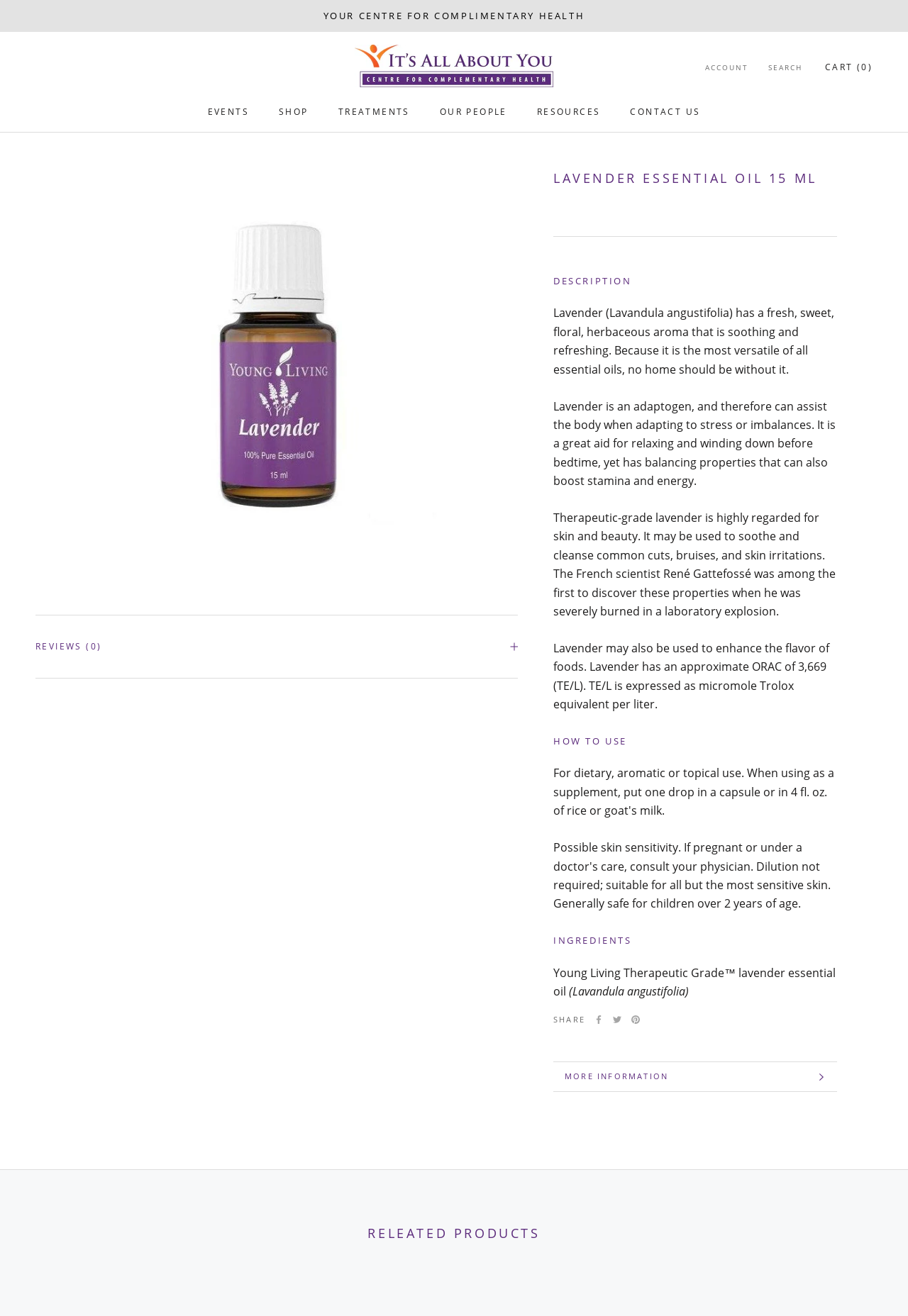Utilize the information from the image to answer the question in detail:
What is the purpose of lavender essential oil?

I found the answer by looking at the description of the product, which says that lavender essential oil has a 'fresh, sweet, floral, herbaceous aroma that is soothing and refreshing', and also mentions that it can be used to 'relax and wind down before bedtime', which suggests that one of the purposes of lavender essential oil is to relax and refresh.